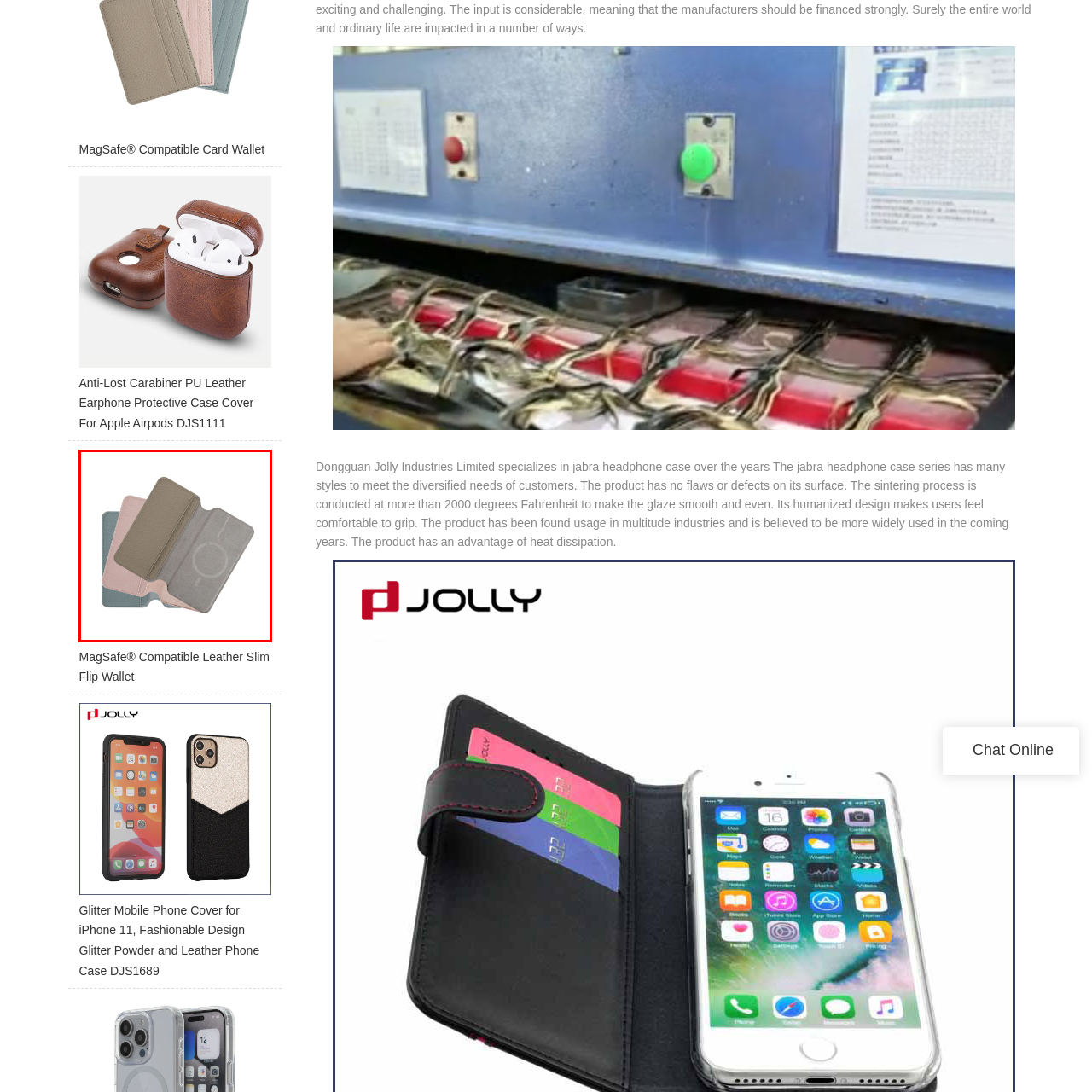Pay attention to the section outlined in red, What is the purpose of the designated area in the wallet's interior? 
Reply with a single word or phrase.

magnetic attachment